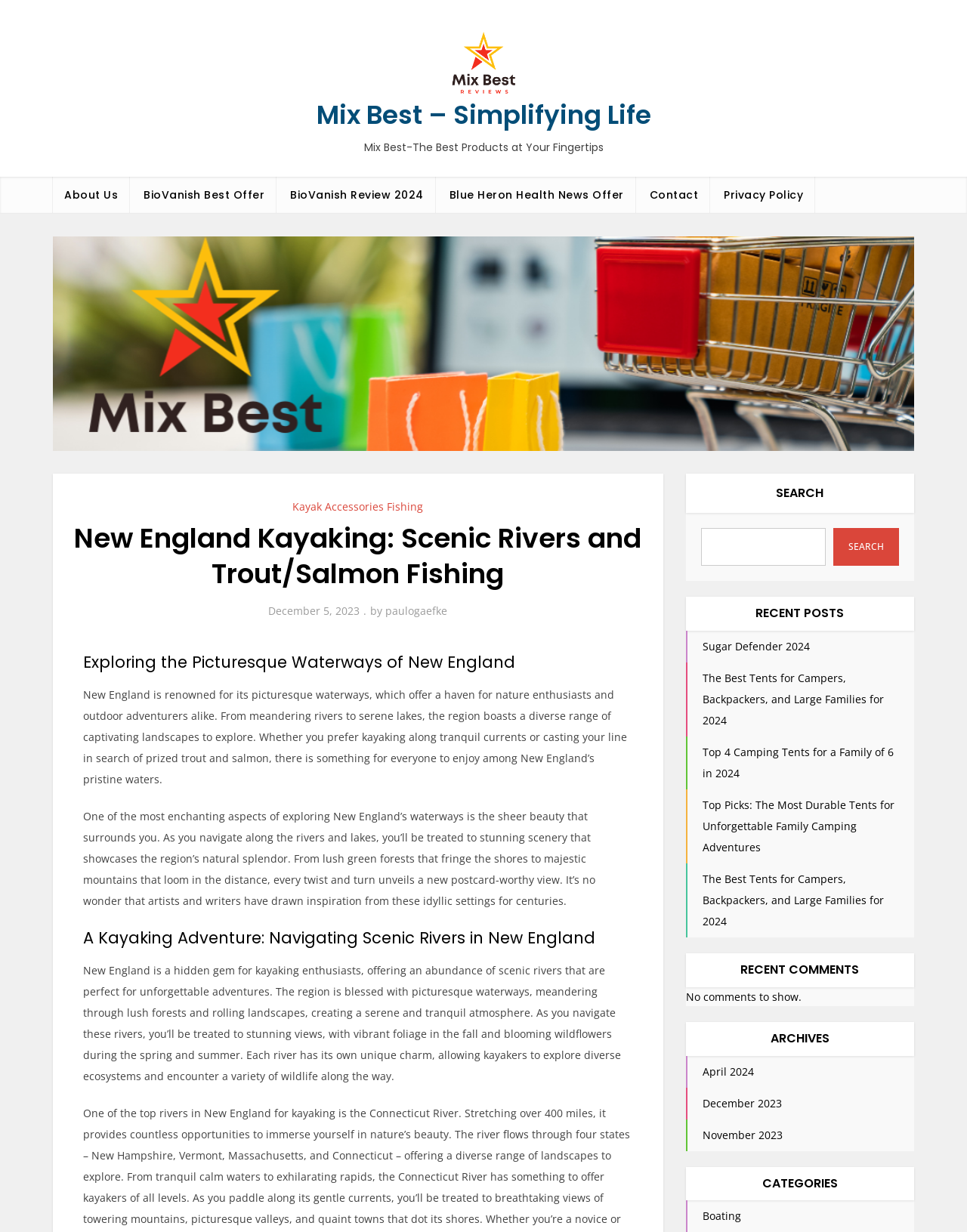Identify the bounding box for the described UI element: "BioVanish Best Offer".

[0.137, 0.144, 0.285, 0.173]